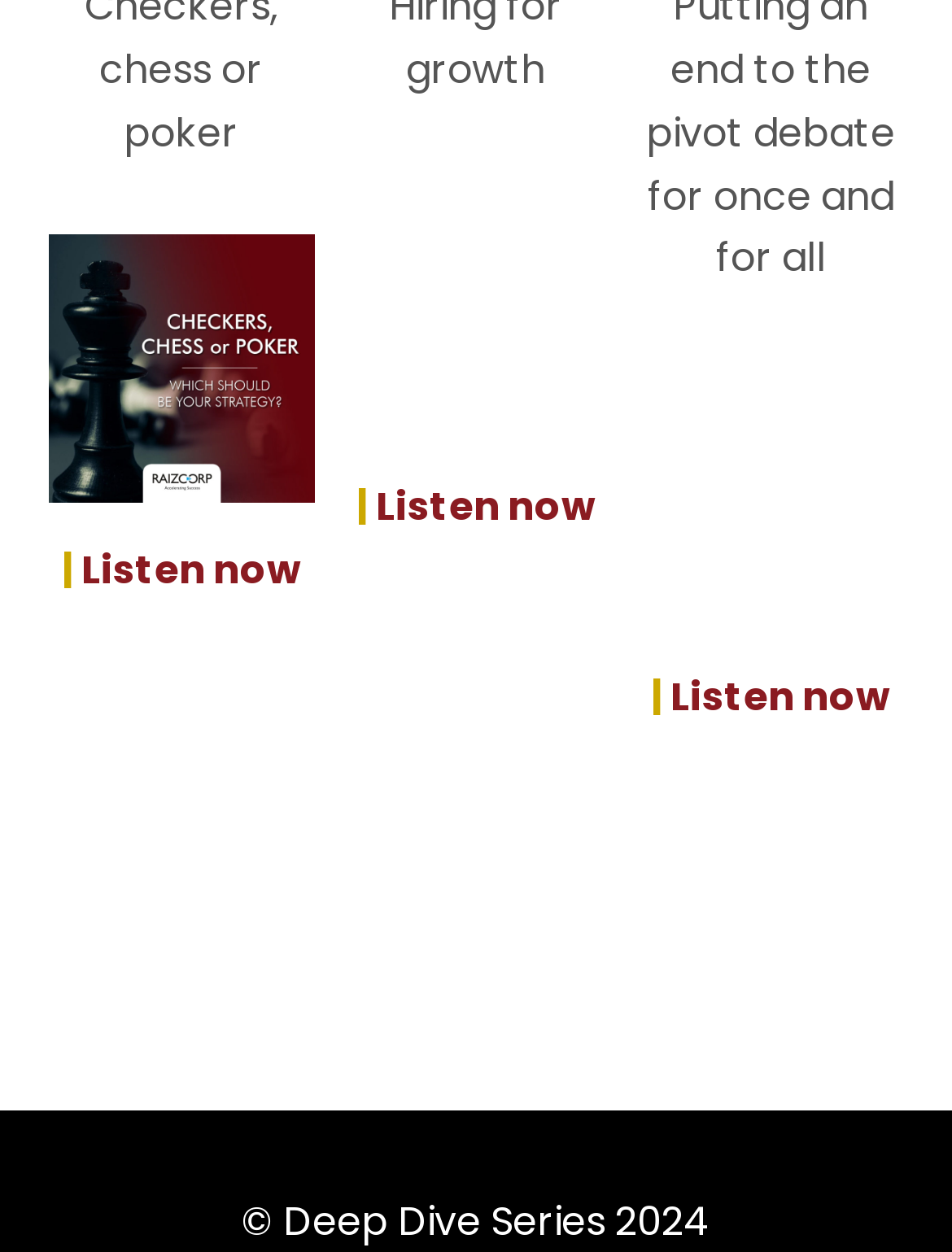What is the logo at the top left corner?
From the image, respond using a single word or phrase.

Raizcorp Logo